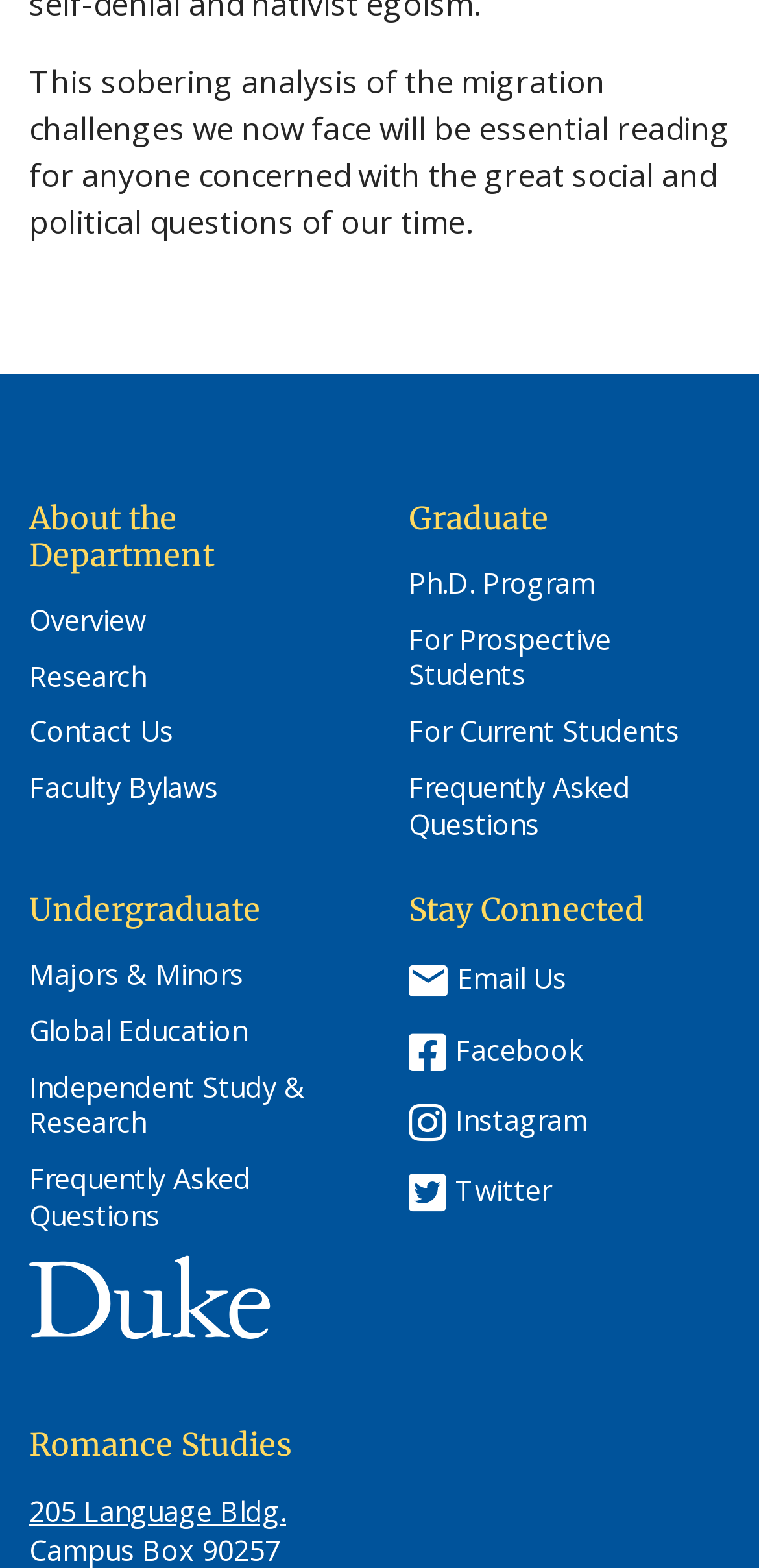Using the element description provided, determine the bounding box coordinates in the format (top-left x, top-left y, bottom-right x, bottom-right y). Ensure that all values are floating point numbers between 0 and 1. Element description: Terms

None